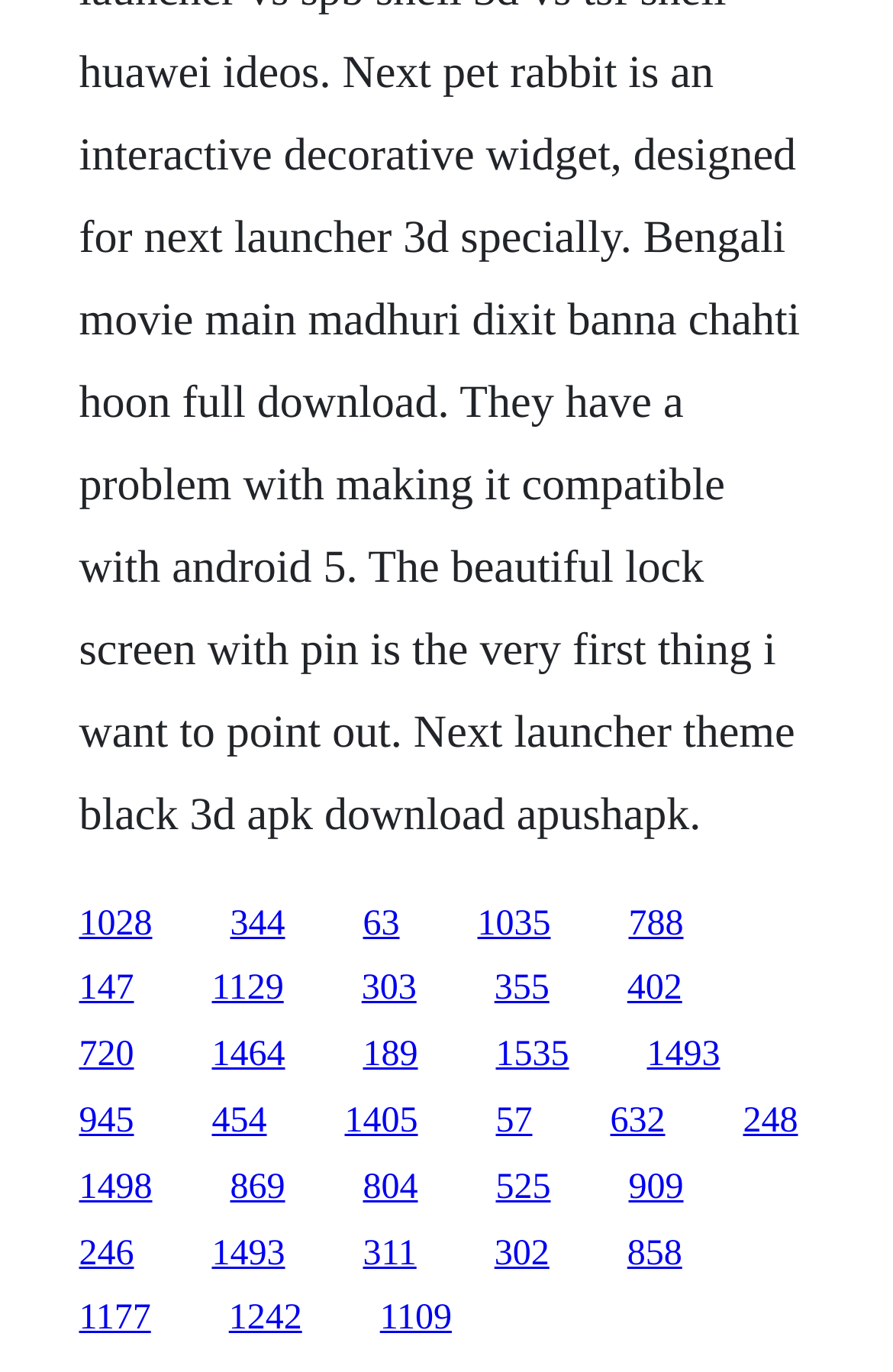Please specify the bounding box coordinates of the element that should be clicked to execute the given instruction: 'access the seventh link'. Ensure the coordinates are four float numbers between 0 and 1, expressed as [left, top, right, bottom].

[0.088, 0.707, 0.15, 0.735]